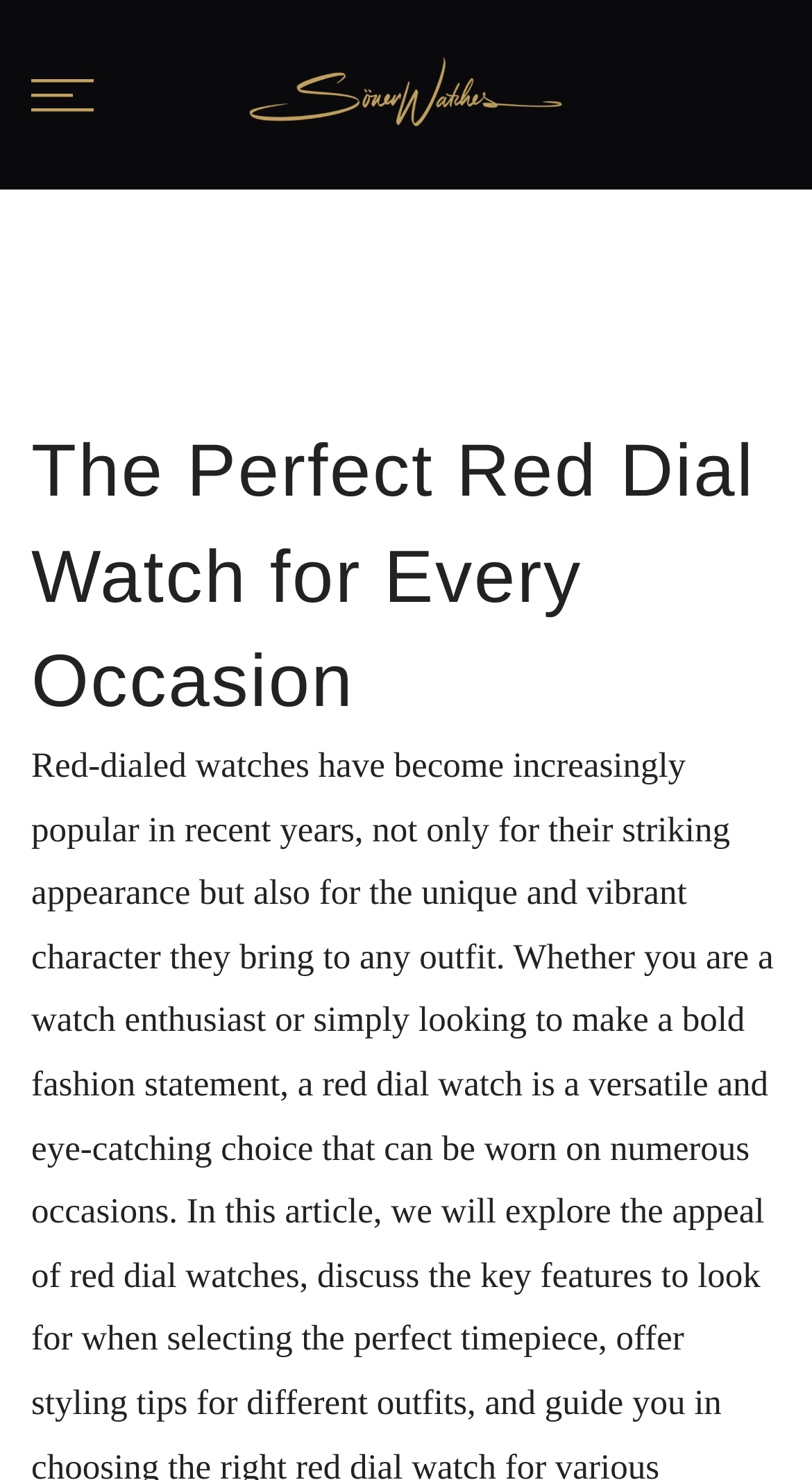Provide the bounding box coordinates of the HTML element described by the text: "alt="SÖNER Watches"".

[0.279, 0.027, 0.721, 0.101]